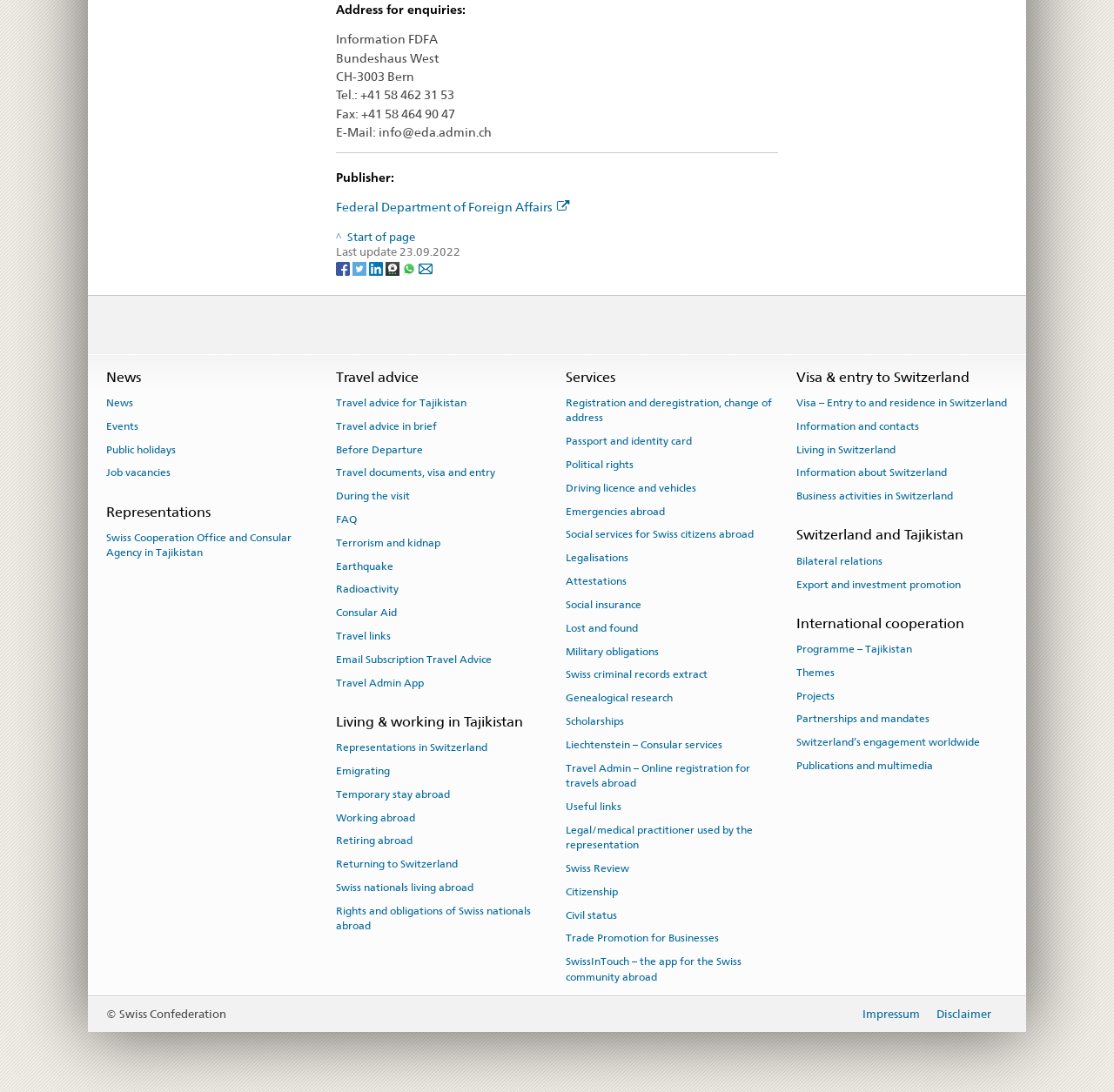What is the address of the Federal Department of Foreign Affairs?
Answer the question with a single word or phrase, referring to the image.

Bundeshaus West, CH-3003 Bern